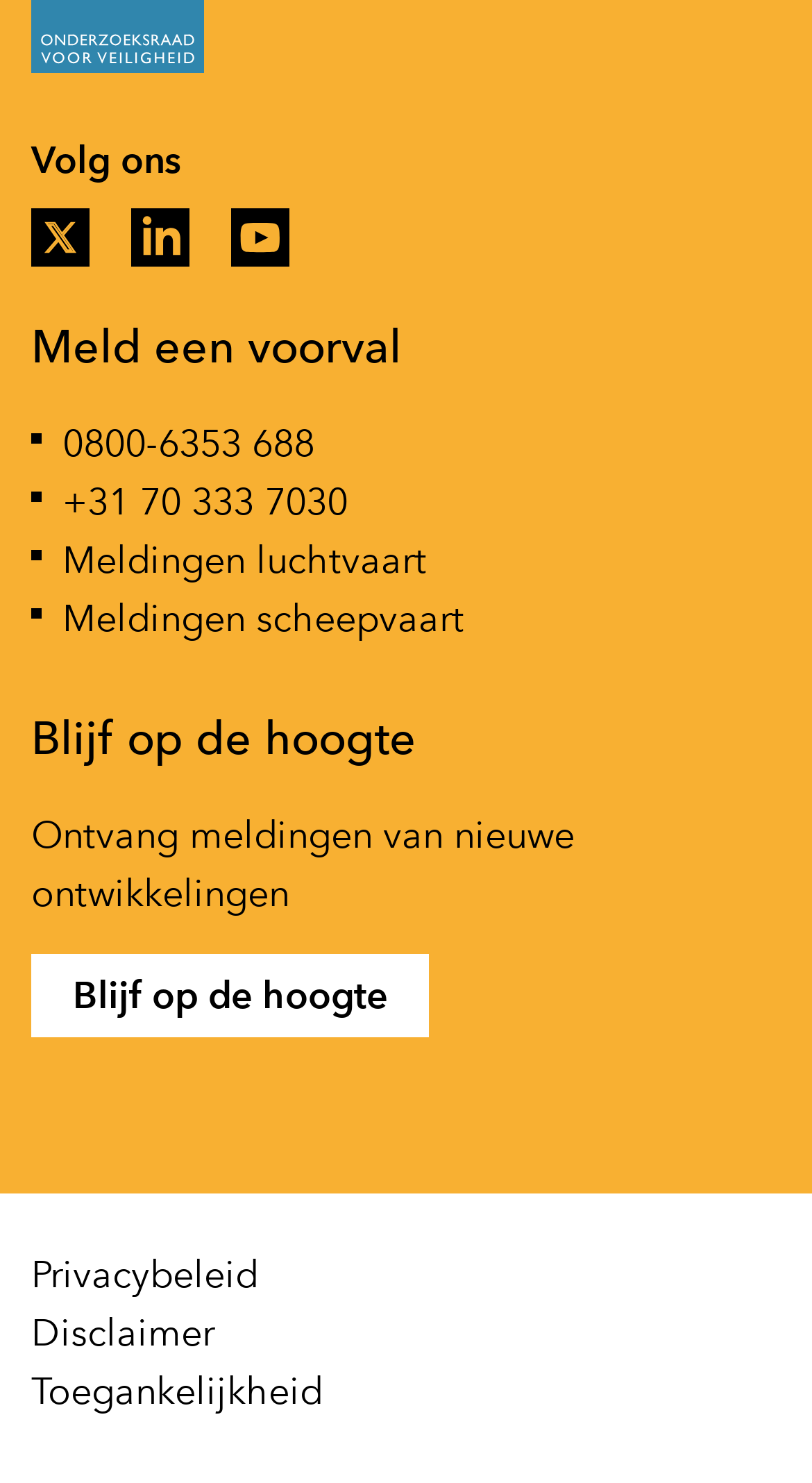Determine the bounding box coordinates of the UI element described by: "0800-6353 688".

[0.077, 0.279, 0.387, 0.319]